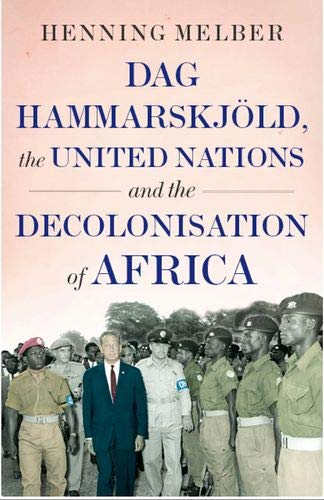Break down the image and provide a full description, noting any significant aspects.

The image features the cover of the book titled "Dag Hammarskjöld, the United Nations and the Decolonisation of Africa," authored by Henning Melber. The design prominently displays the title in bold, blue letters, with "Africa" highlighted in a larger, striking font at the bottom. The background includes a historical photograph of Dag Hammarskjöld standing among United Nations peacekeepers in uniform, symbolizing his pivotal role in international diplomacy and the decolonization movement in Africa. This book explores Hammarskjöld's contributions and the broader implications of his work within the context of Africa's independence struggles during the mid-20th century.